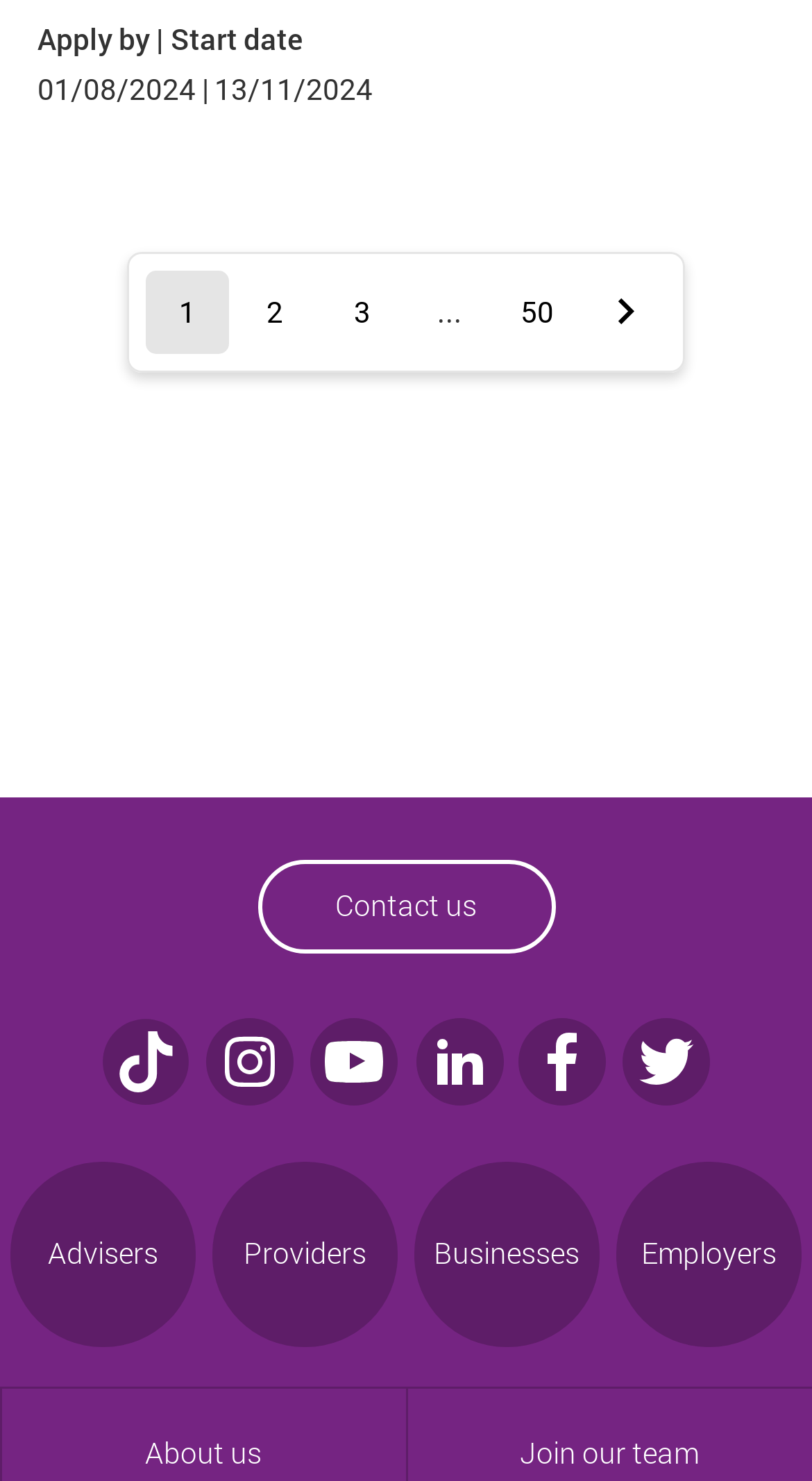Find and indicate the bounding box coordinates of the region you should select to follow the given instruction: "Go to page 1".

[0.179, 0.182, 0.282, 0.238]